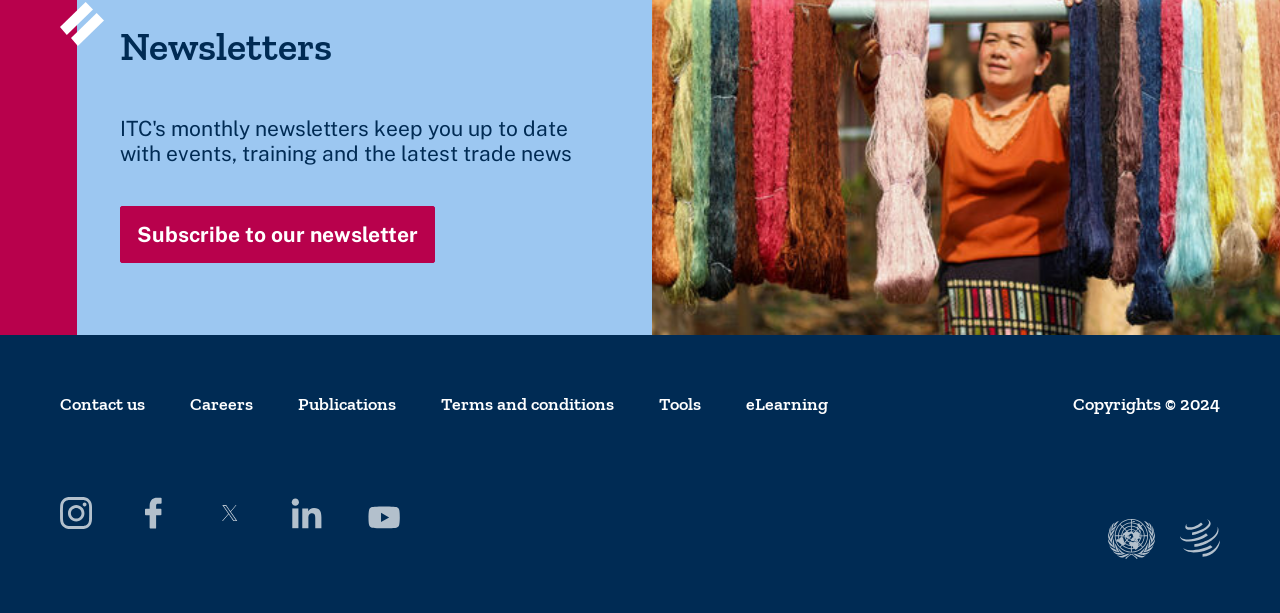Select the bounding box coordinates of the element I need to click to carry out the following instruction: "View terms and conditions".

[0.345, 0.642, 0.48, 0.678]